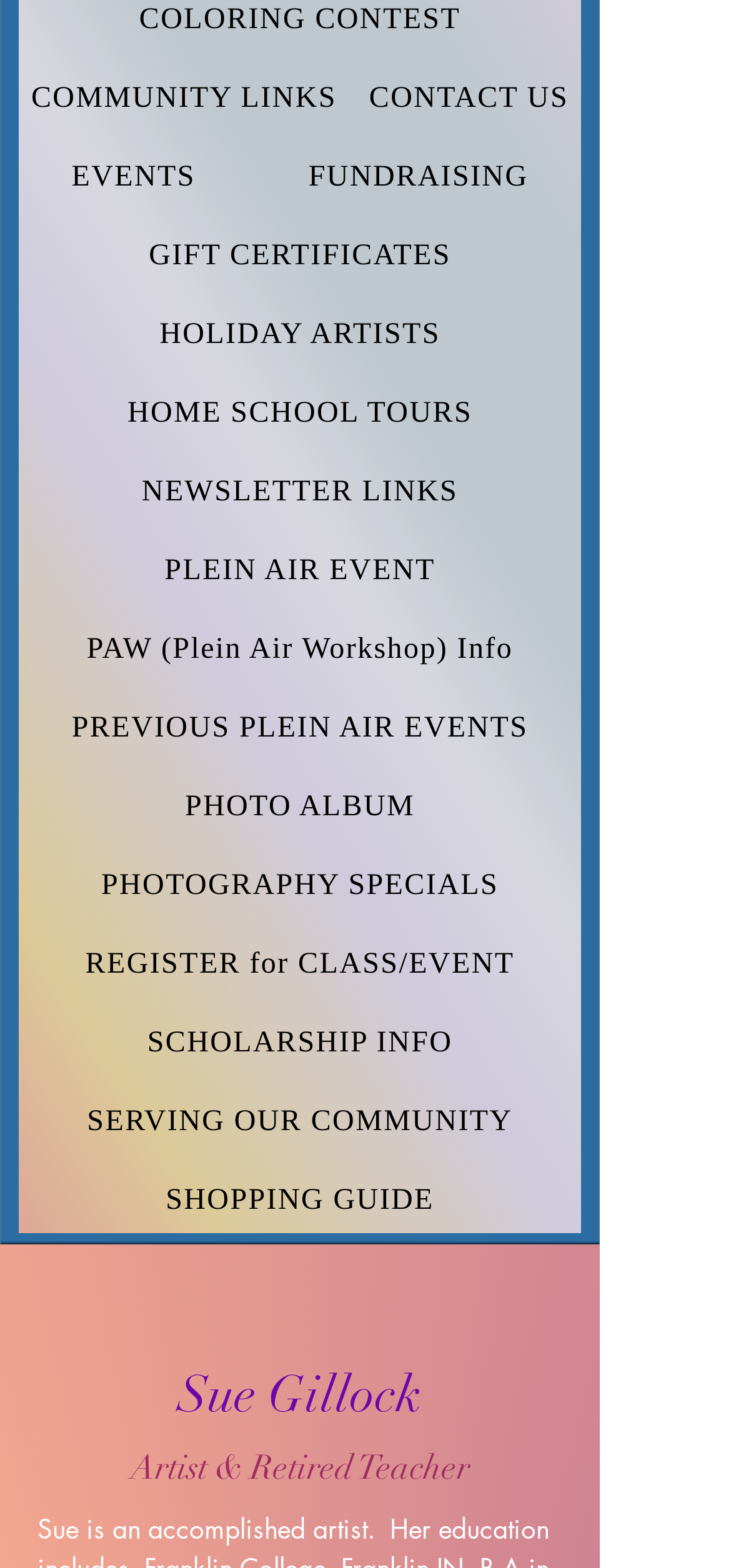Identify the bounding box for the UI element specified in this description: "EVENTS". The coordinates must be four float numbers between 0 and 1, formatted as [left, top, right, bottom].

[0.026, 0.093, 0.34, 0.134]